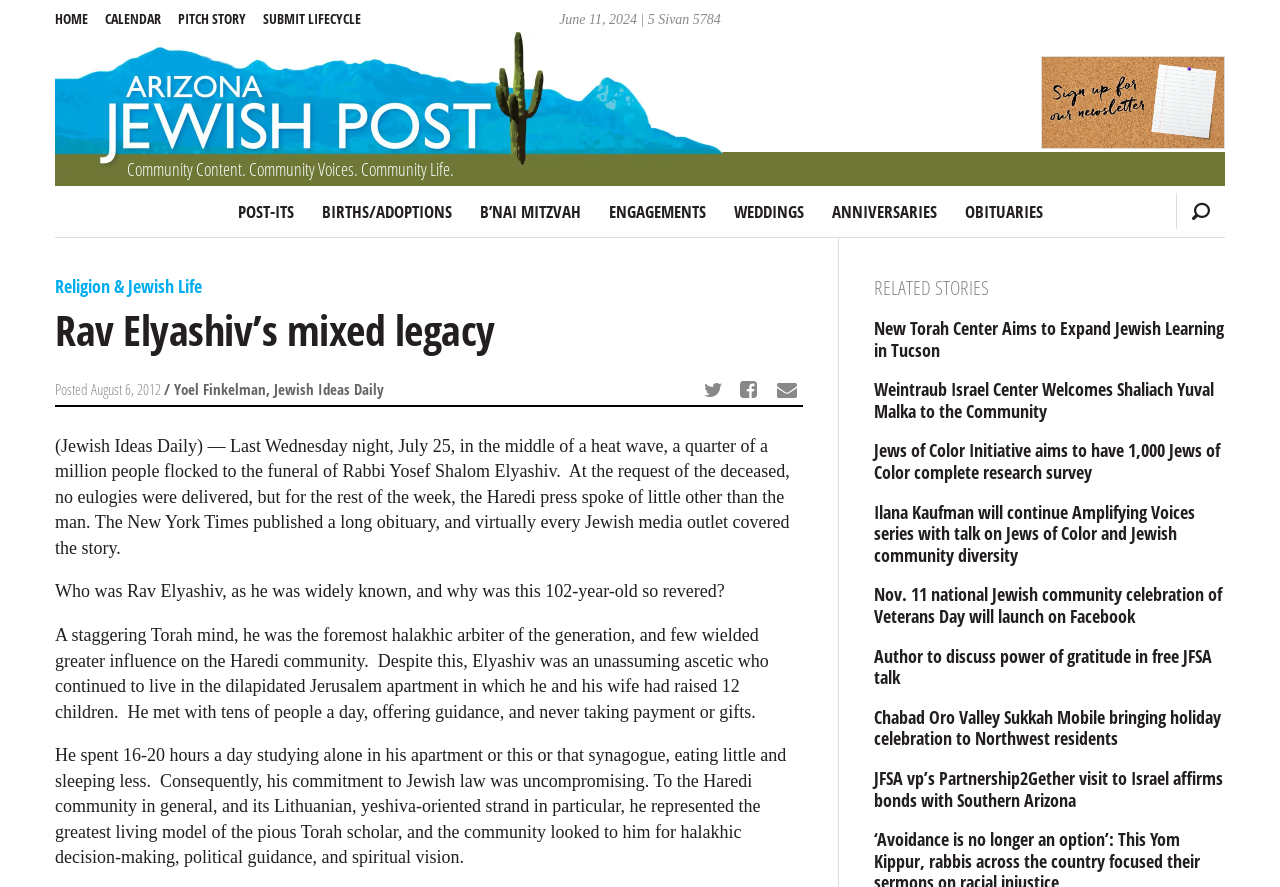Provide a single word or phrase answer to the question: 
What is the name of the publication that published a long obituary of Rabbi Elyashiv?

The New York Times